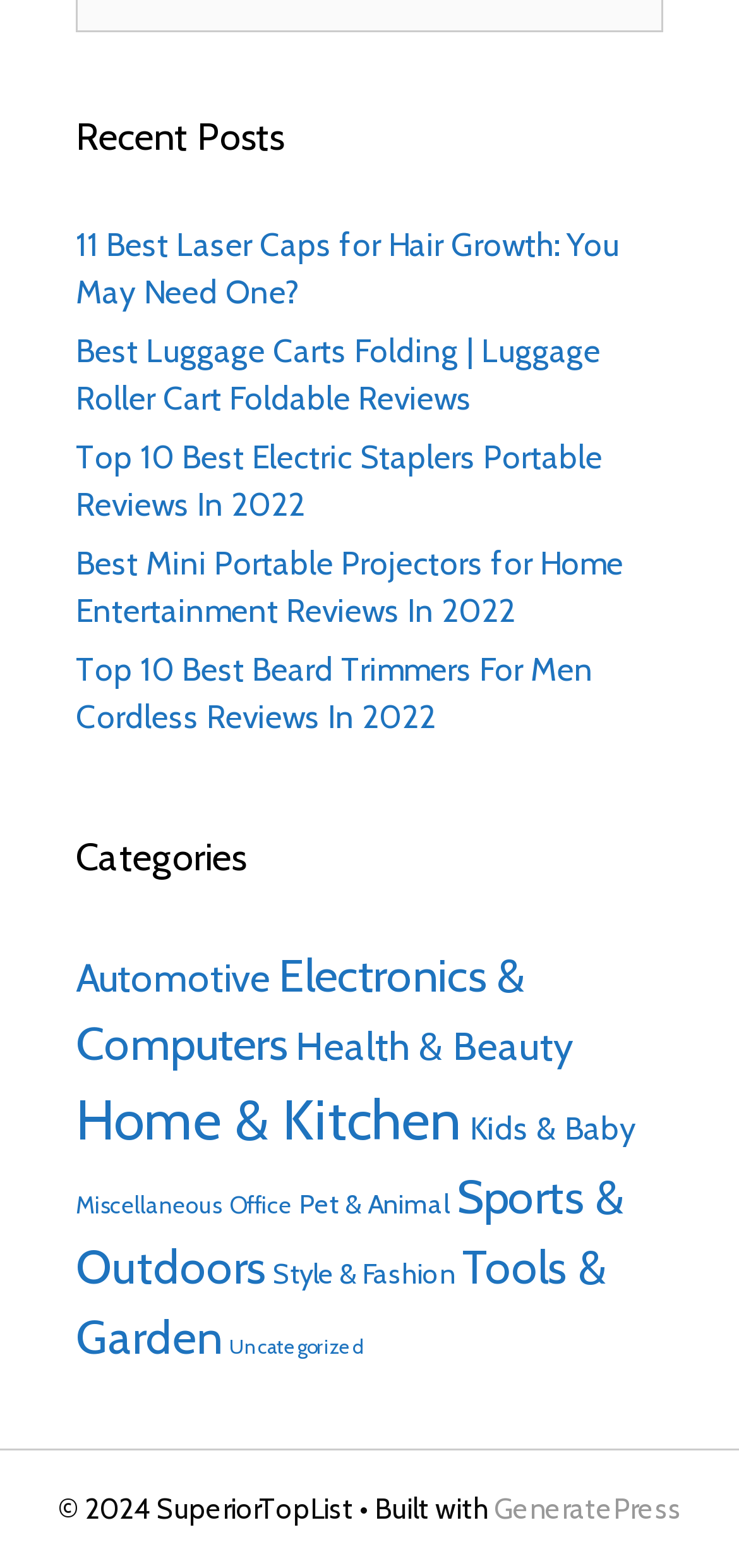Please find the bounding box coordinates of the section that needs to be clicked to achieve this instruction: "read about best laser caps for hair growth".

[0.103, 0.143, 0.838, 0.198]